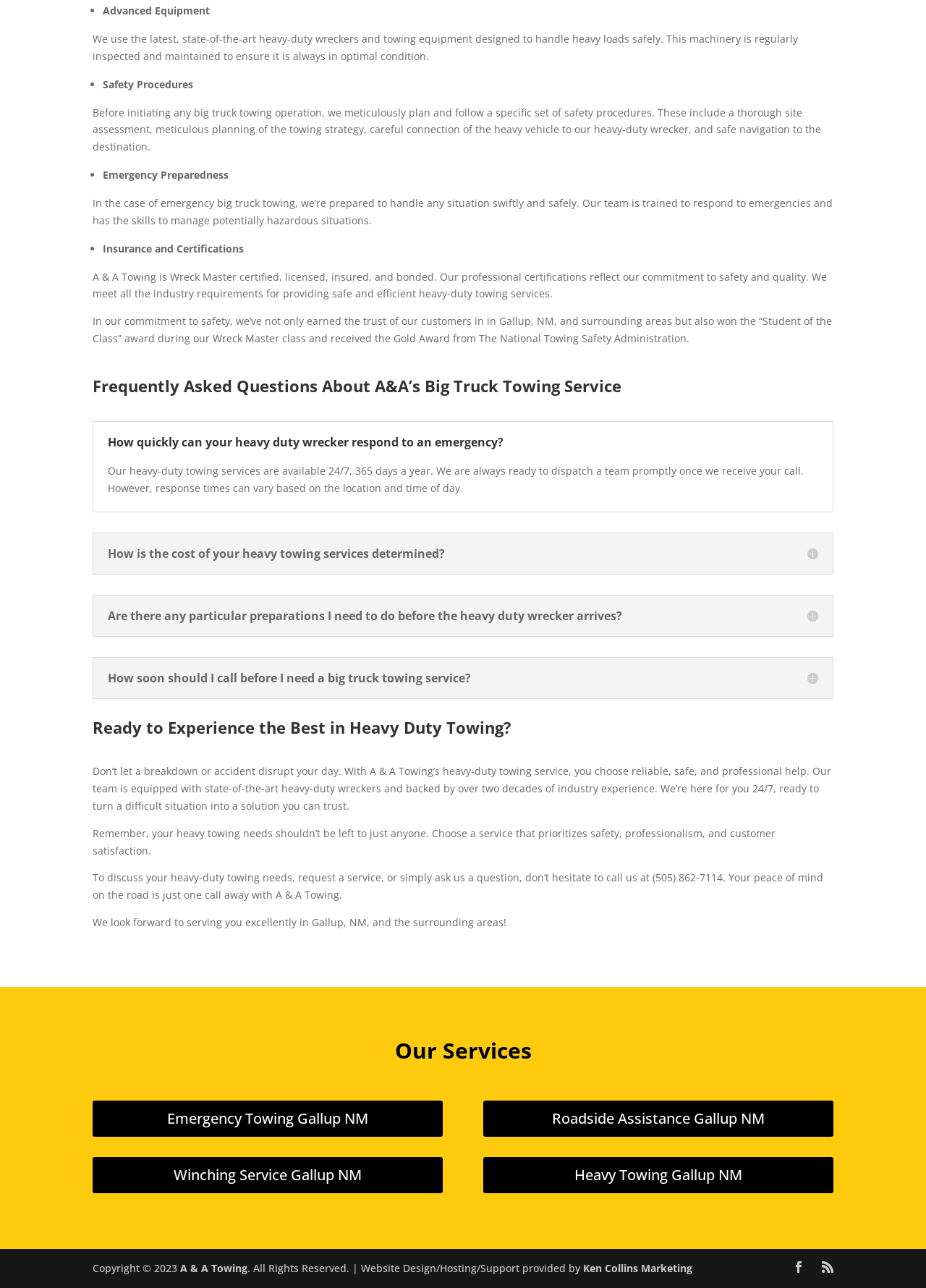Use a single word or phrase to respond to the question:
What is the phone number to call for service?

(505) 862-7114